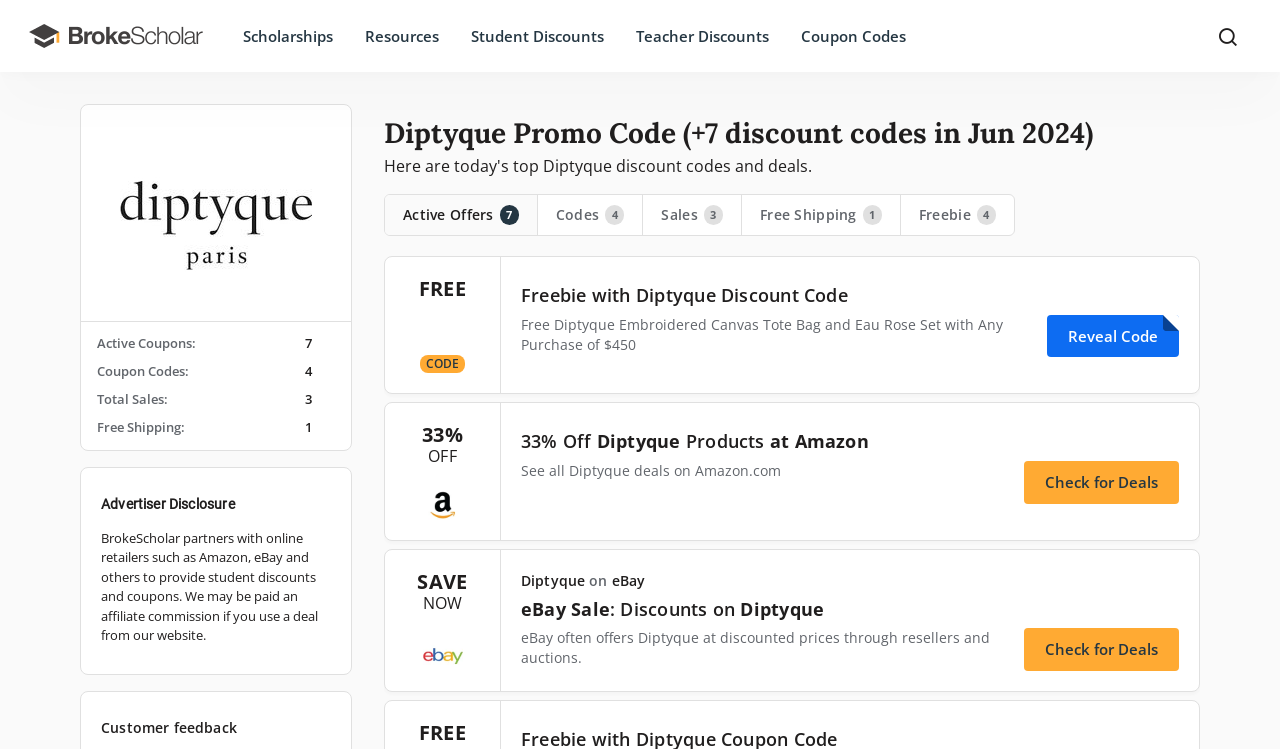Show the bounding box coordinates for the element that needs to be clicked to execute the following instruction: "Search for Diptyque promo codes". Provide the coordinates in the form of four float numbers between 0 and 1, i.e., [left, top, right, bottom].

[0.941, 0.016, 0.98, 0.08]